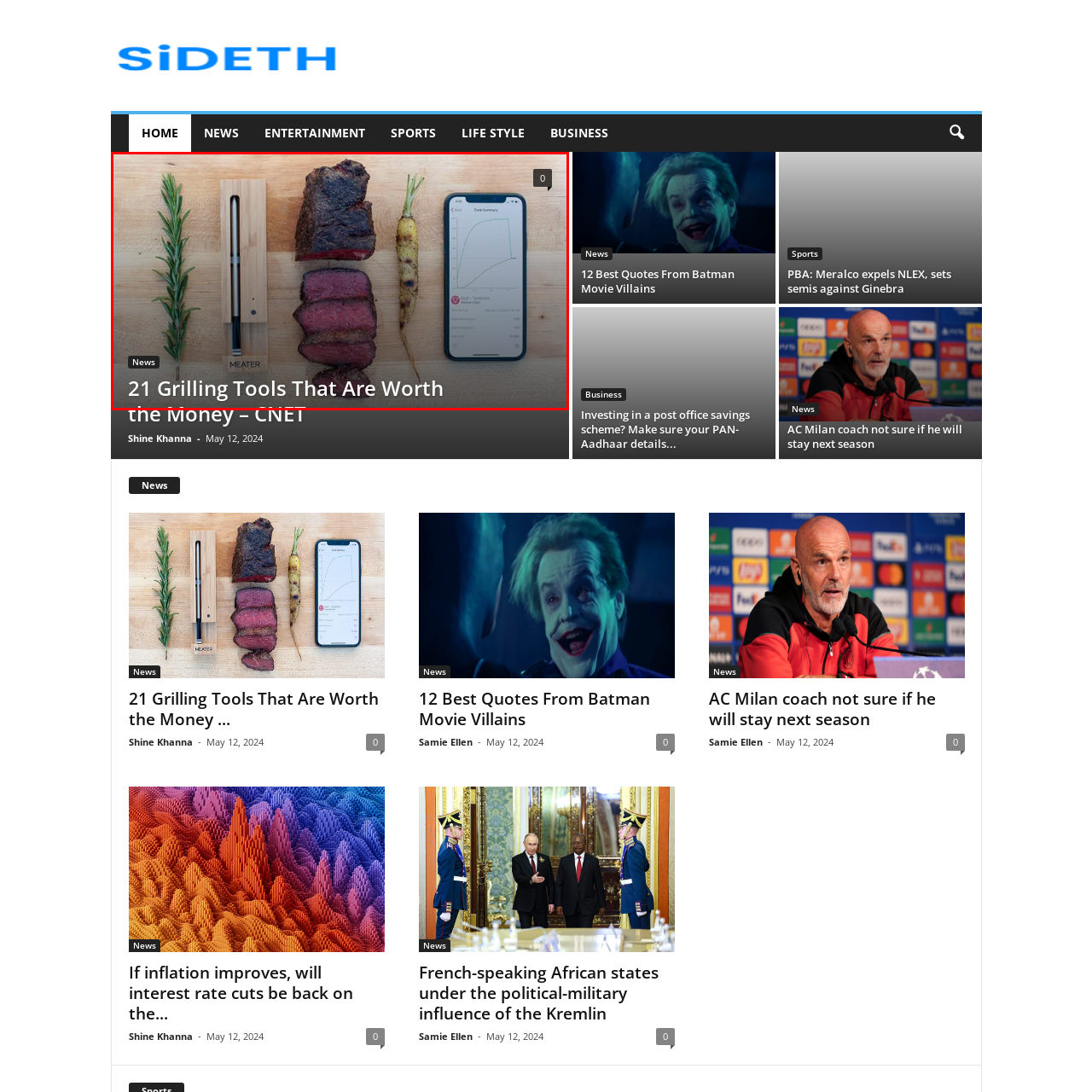What is the type of vegetable in the image?
Examine the image highlighted by the red bounding box and answer briefly with one word or a short phrase.

Root vegetable